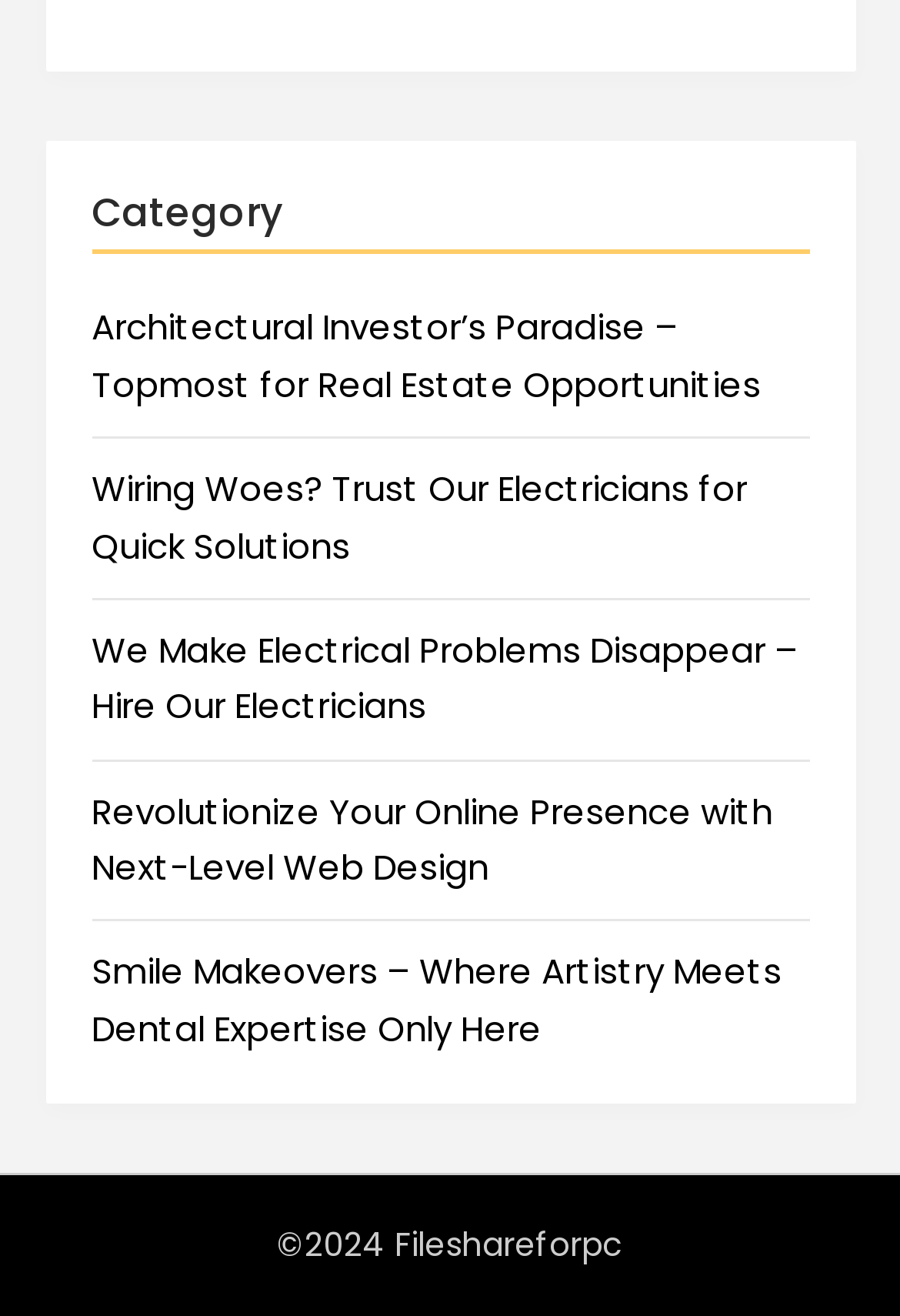Respond with a single word or phrase for the following question: 
How many links are on the webpage?

6